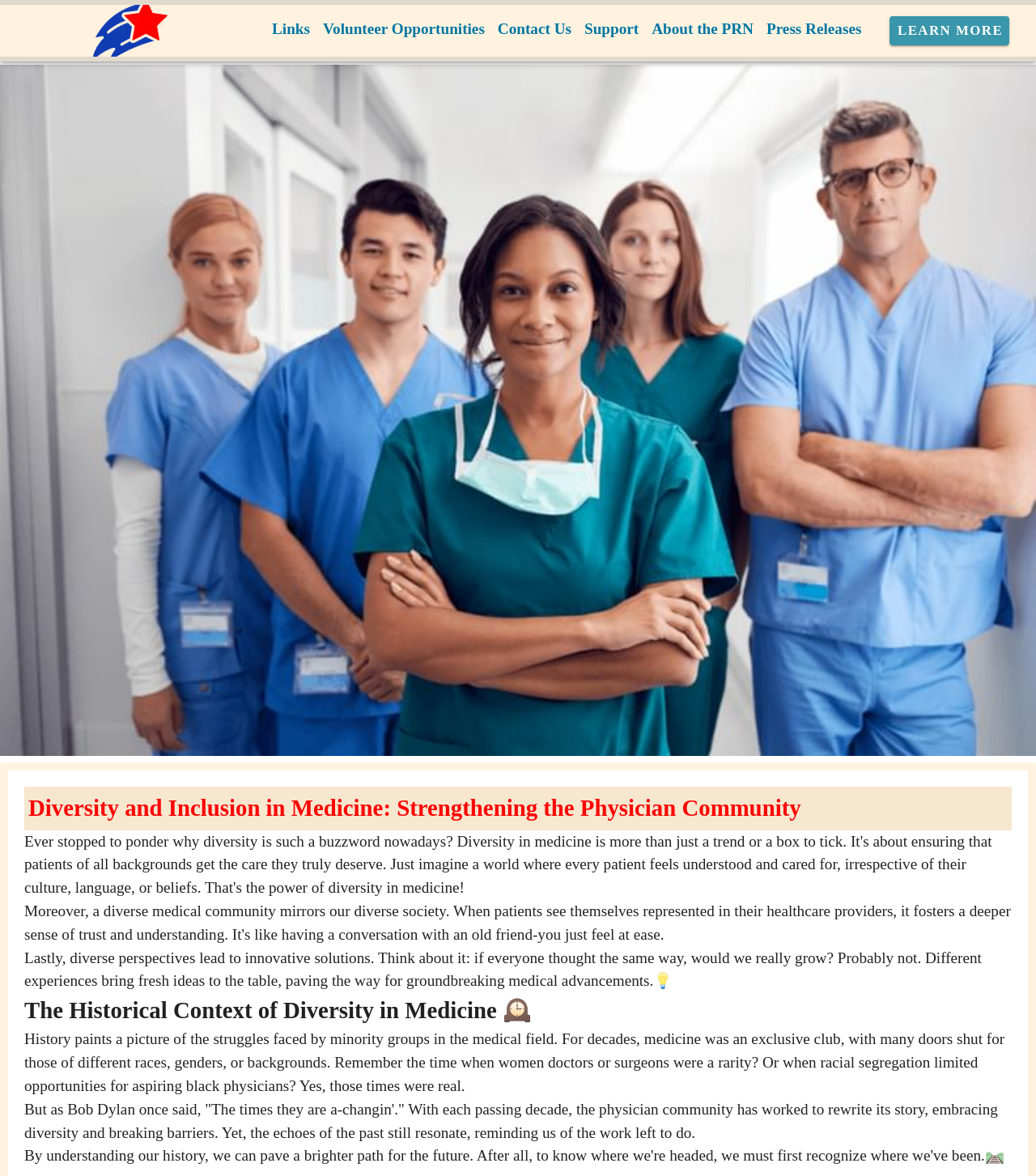Summarize the contents and layout of the webpage in detail.

This webpage is about the importance of diversity and inclusion in medicine, with a focus on strengthening the physician community. At the top, there is a menu with 8 options, including "Links", "Volunteer Opportunities", and "About the PRN", which takes up about a quarter of the screen width. To the right of the menu, there is a "Learn More" button.

Below the menu, there is a section with a logo of "Physicians for Responsible Negotiation" and a link to the organization. The main content of the page is divided into sections, with headings and paragraphs of text. The first section has a heading "Diversity and Inclusion in Medicine: Strengthening the Physician Community" and a paragraph discussing the benefits of diverse perspectives in medicine.

The next section has a heading "The Historical Context of Diversity in Medicine" and two paragraphs of text. The first paragraph discusses the historical struggles faced by minority groups in the medical field, while the second paragraph talks about the progress made in recent decades towards greater diversity and inclusion.

Throughout the page, there are no images other than the logo of "Physicians for Responsible Negotiation". The text is organized in a clear and readable format, with headings and paragraphs that flow logically from one to the next.